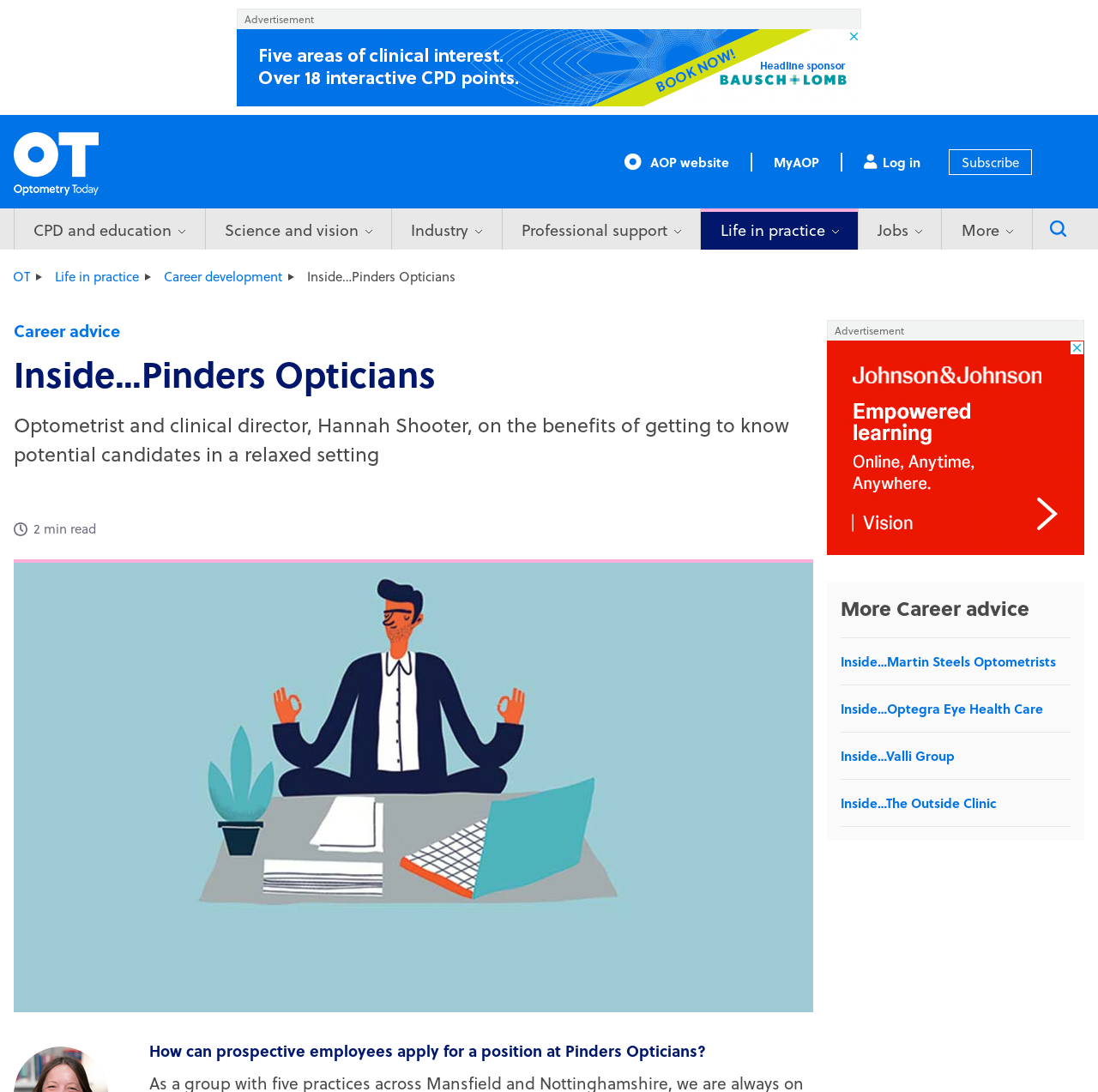Find the bounding box of the UI element described as: "Career advice". The bounding box coordinates should be given as four float values between 0 and 1, i.e., [left, top, right, bottom].

[0.012, 0.291, 0.109, 0.313]